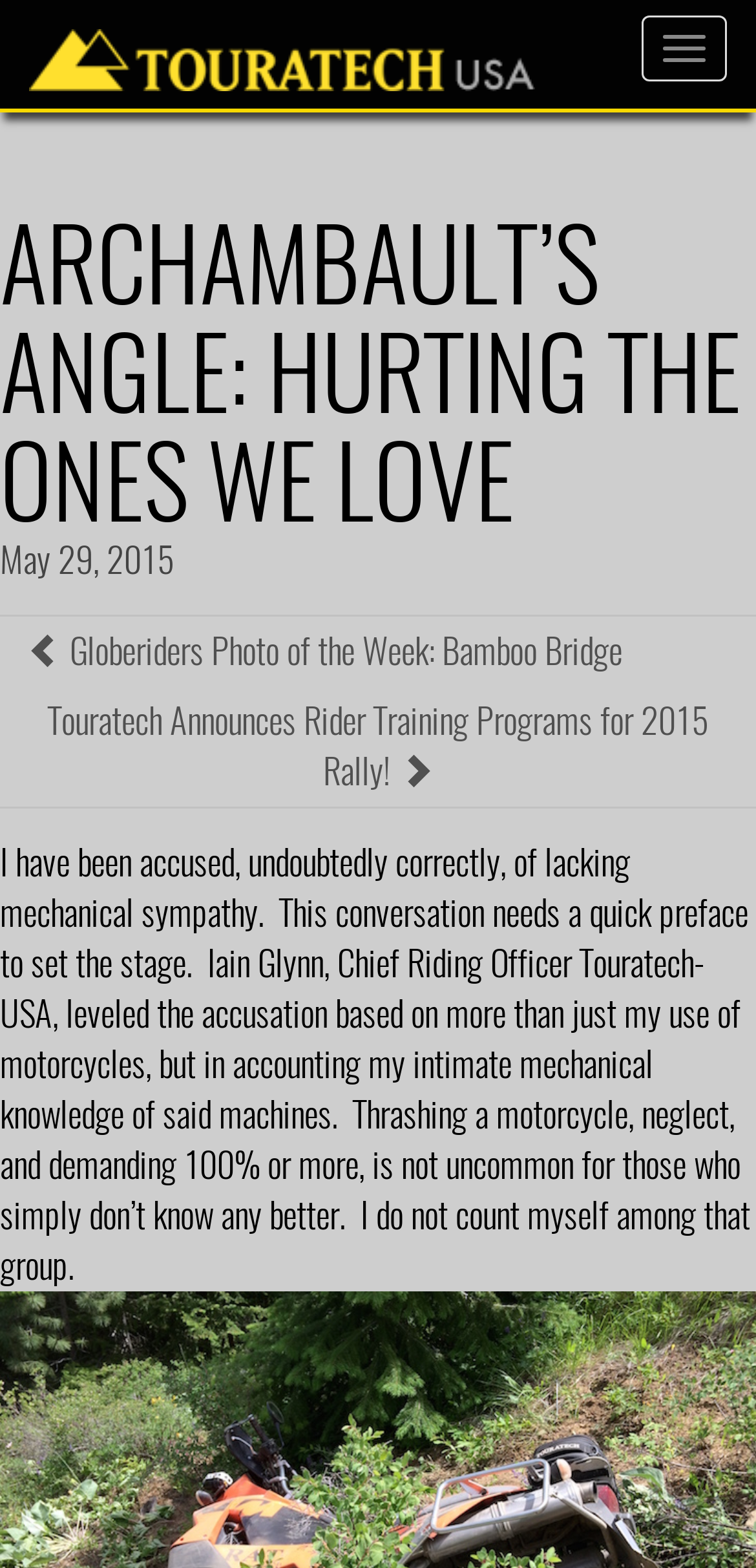Identify and provide the title of the webpage.

ARCHAMBAULT’S ANGLE: HURTING THE ONES WE LOVE